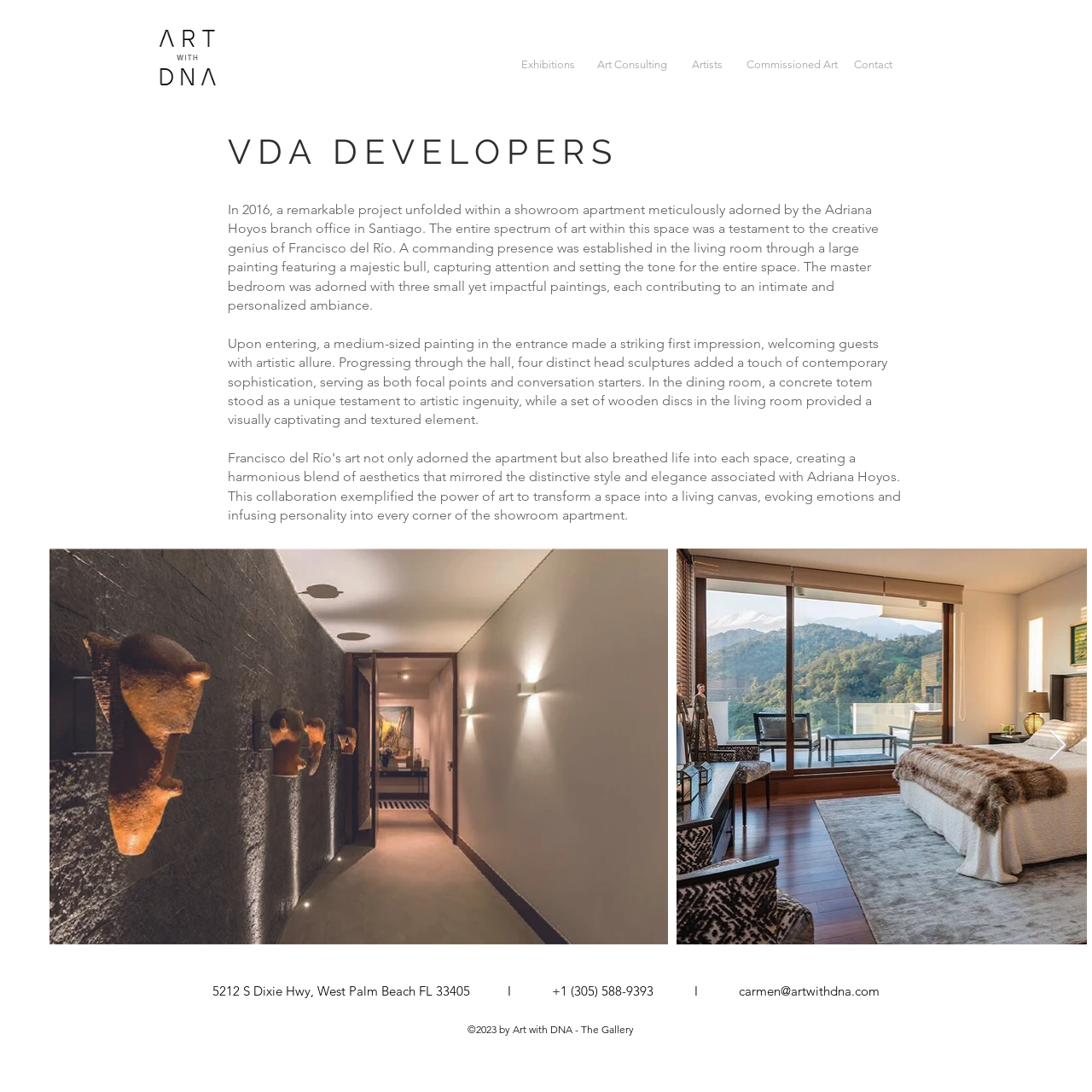What is the name of the gallery?
Answer with a single word or phrase, using the screenshot for reference.

Art with DNA